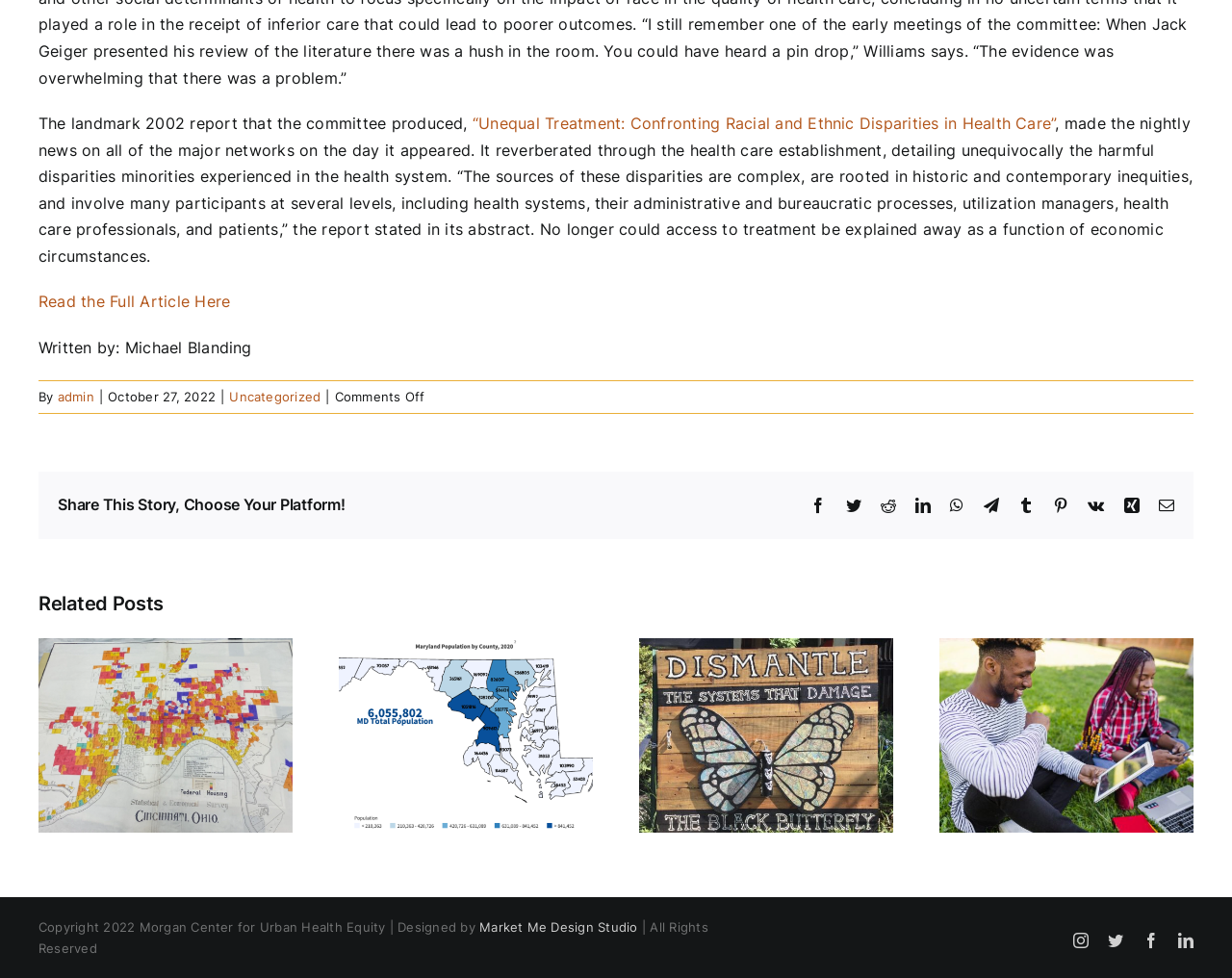Please find the bounding box coordinates of the clickable region needed to complete the following instruction: "Share this story on Facebook". The bounding box coordinates must consist of four float numbers between 0 and 1, i.e., [left, top, right, bottom].

[0.658, 0.508, 0.671, 0.524]